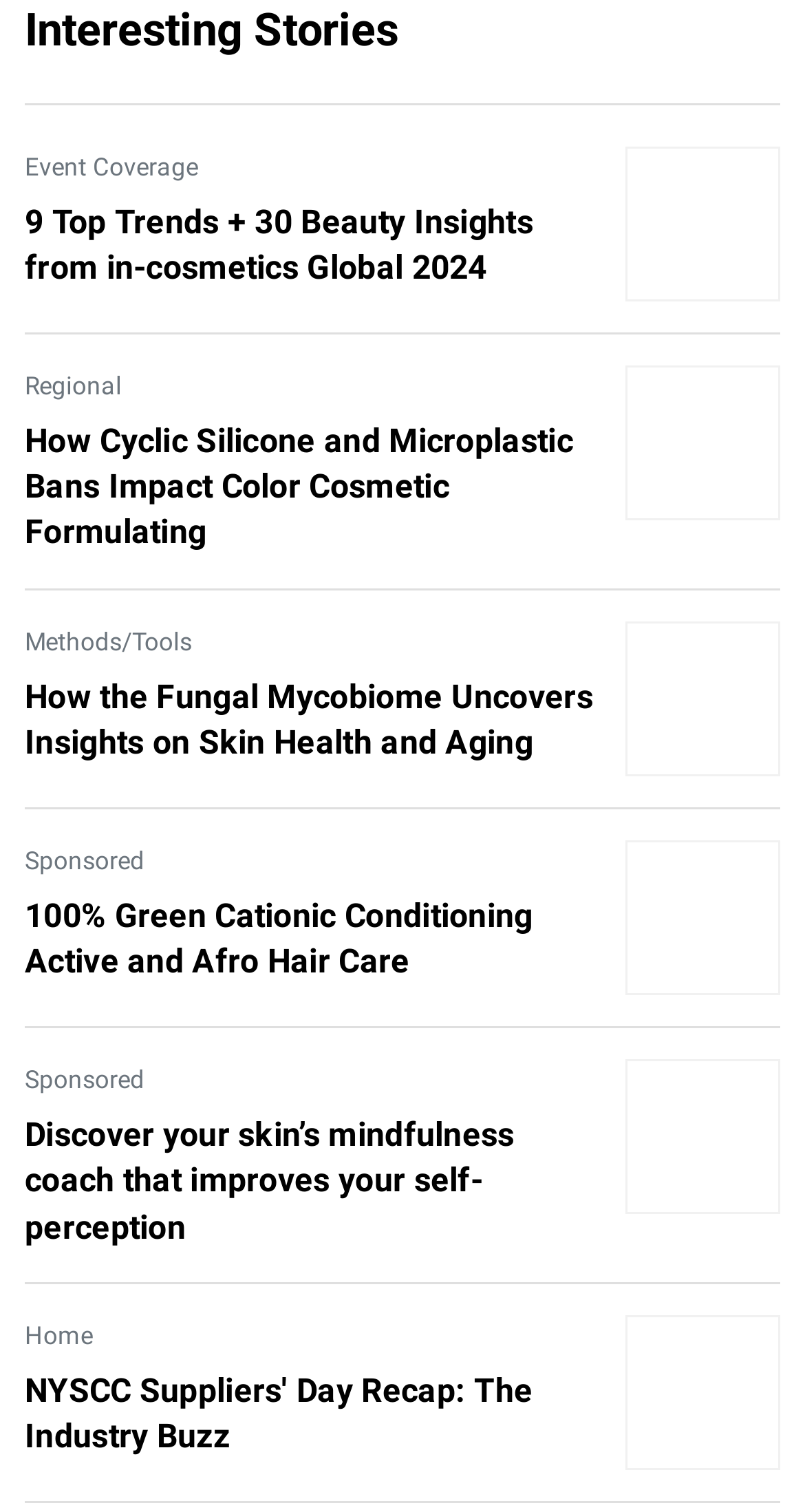What is the category of the story about cyclic silicones and microplastics?
Answer briefly with a single word or phrase based on the image.

Regulations